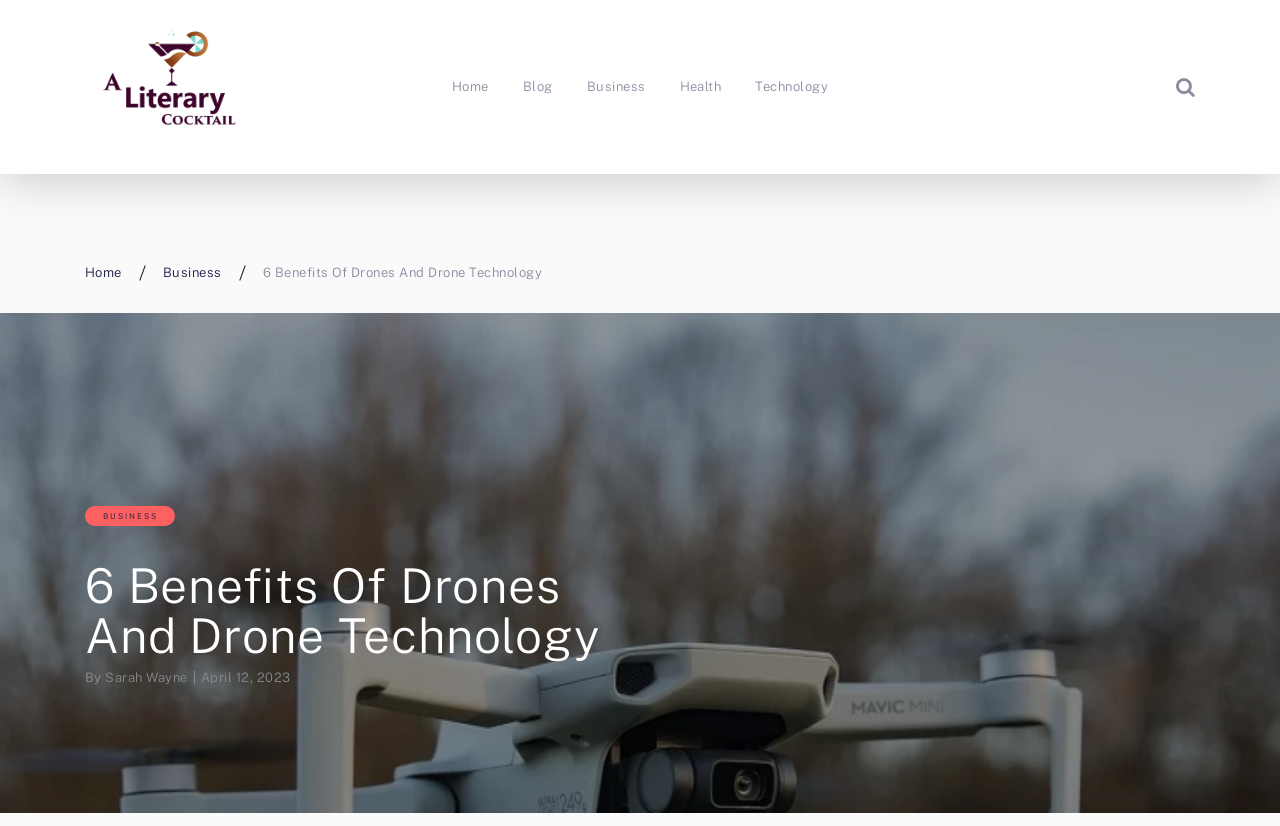Using the format (top-left x, top-left y, bottom-right x, bottom-right y), and given the element description, identify the bounding box coordinates within the screenshot: Hide my name in paypal

None